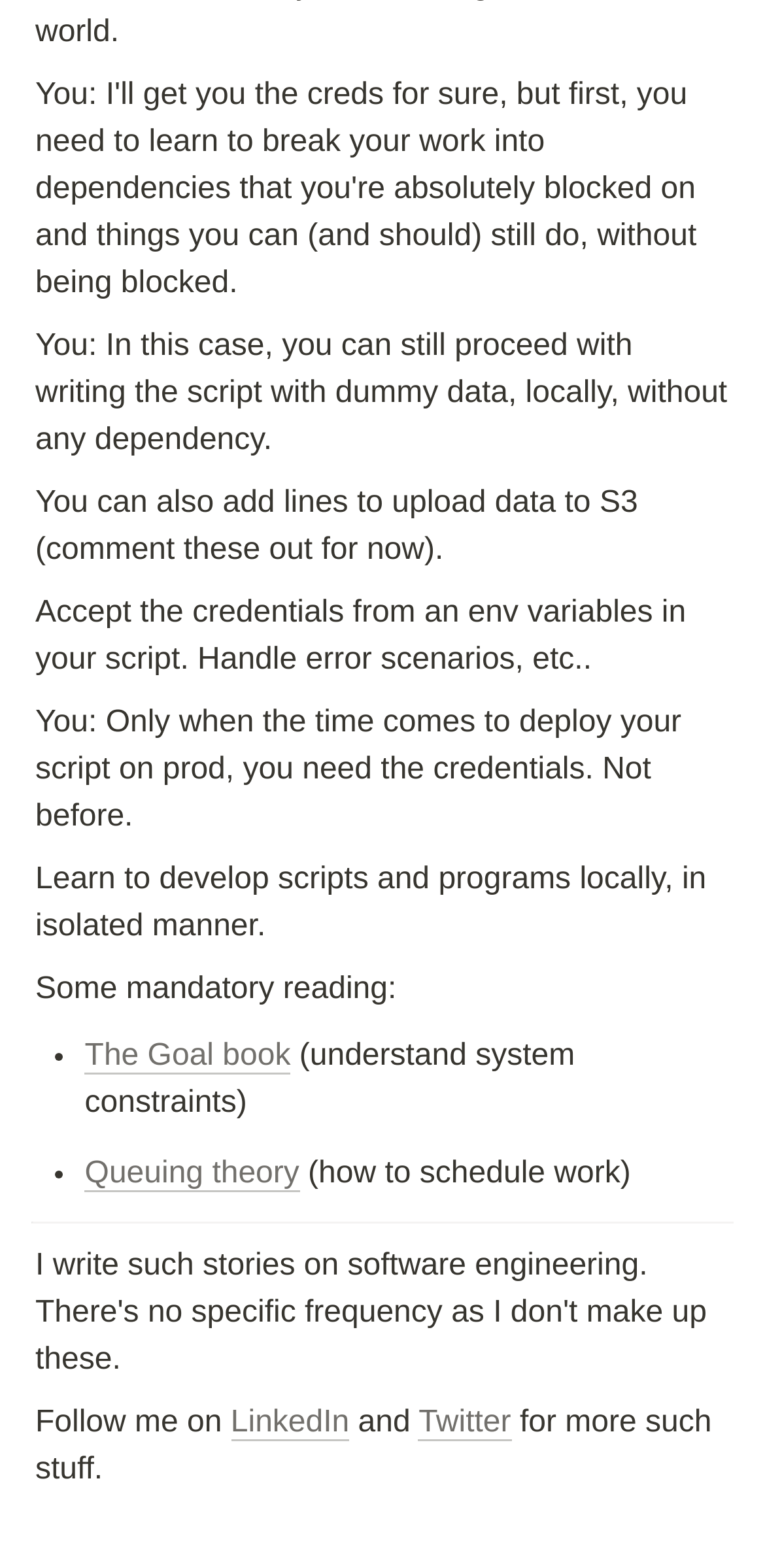Give the bounding box coordinates for this UI element: "Arterial Disease Treatment Stuart Florida". The coordinates should be four float numbers between 0 and 1, arranged as [left, top, right, bottom].

None